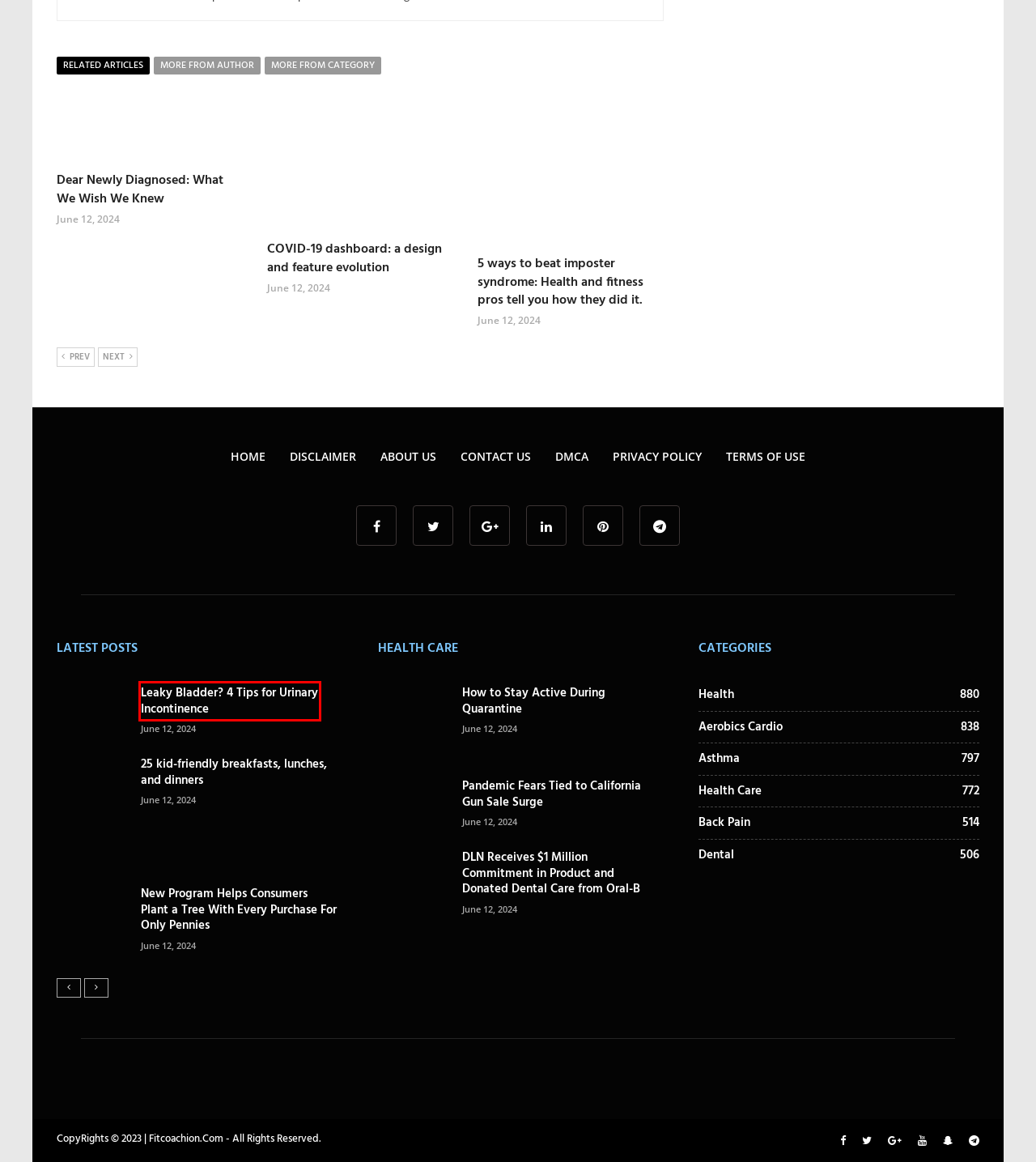Inspect the provided webpage screenshot, concentrating on the element within the red bounding box. Select the description that best represents the new webpage after you click the highlighted element. Here are the candidates:
A. DLN Receives $1 Million Commitment in Product and Donated Dental Care from Oral-B - Fit Coachion
B. Leaky Bladder? 4 Tips for Urinary Incontinence - Fit Coachion
C. New Program Helps Consumers Plant a Tree With Every Purchase For Only Pennies - Fit Coachion
D. How to Stay Active During Quarantine - Fit Coachion
E. Dear Newly Diagnosed: What We Wish We Knew - Fit Coachion
F. Treatments - Fit Coachion
G. 25 kid-friendly breakfasts, lunches, and dinners - Fit Coachion
H. Pandemic Fears Tied to California Gun Sale Surge - Fit Coachion

B